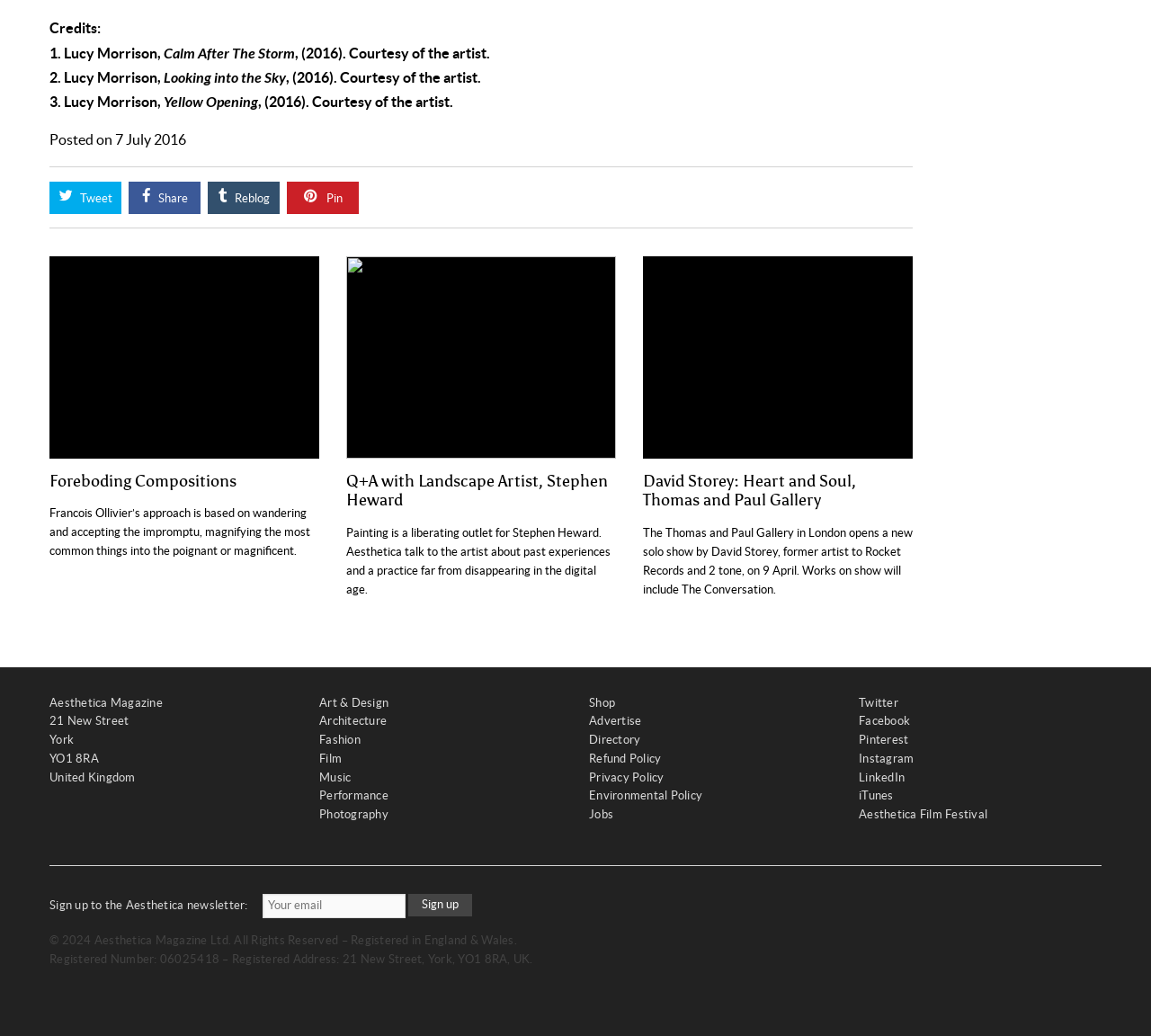Highlight the bounding box coordinates of the region I should click on to meet the following instruction: "Visit Aesthetica Film Festival".

[0.746, 0.78, 0.858, 0.793]